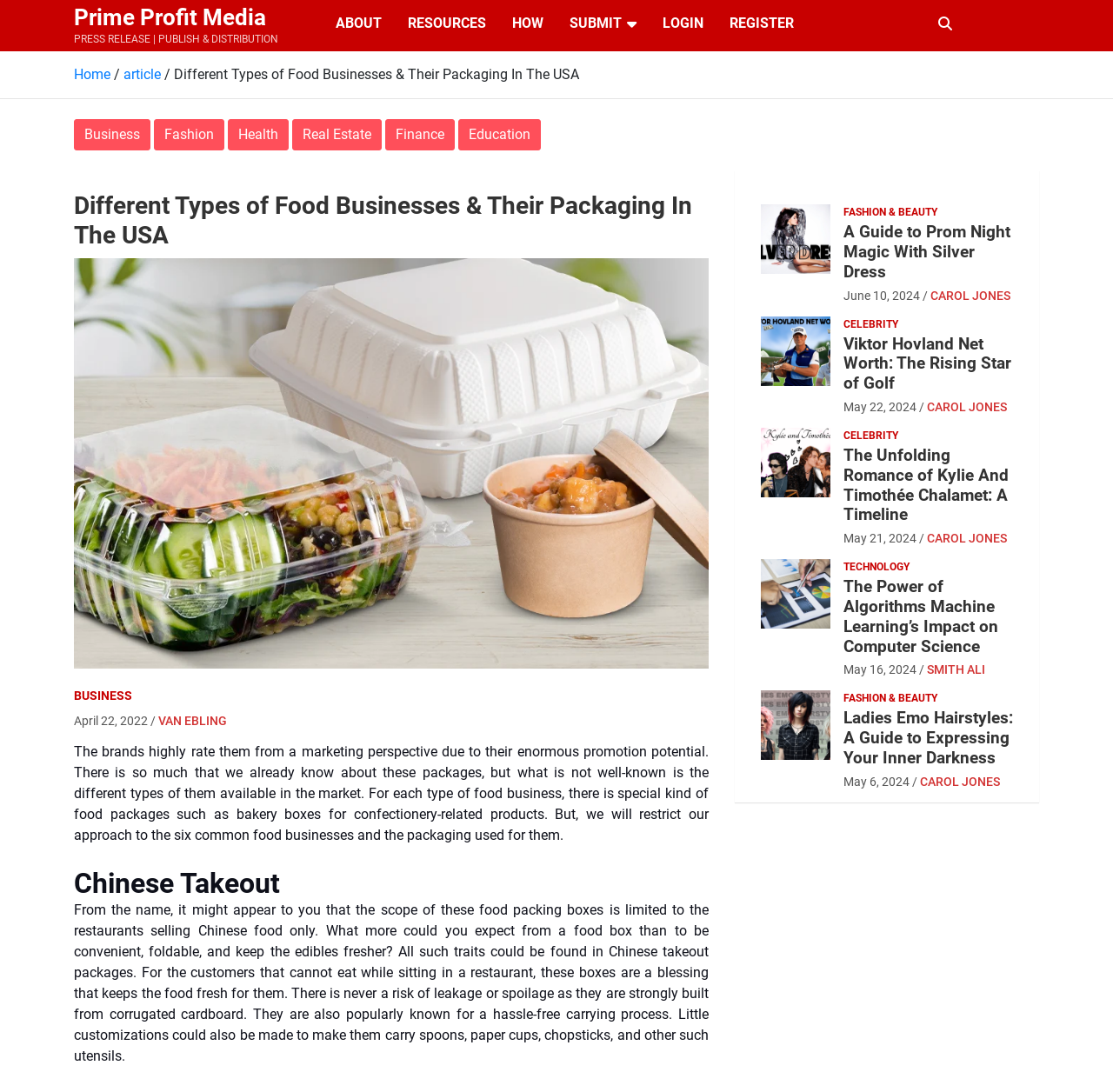What type of food business is associated with bakery boxes?
Using the image as a reference, give a one-word or short phrase answer.

confectionery-related products